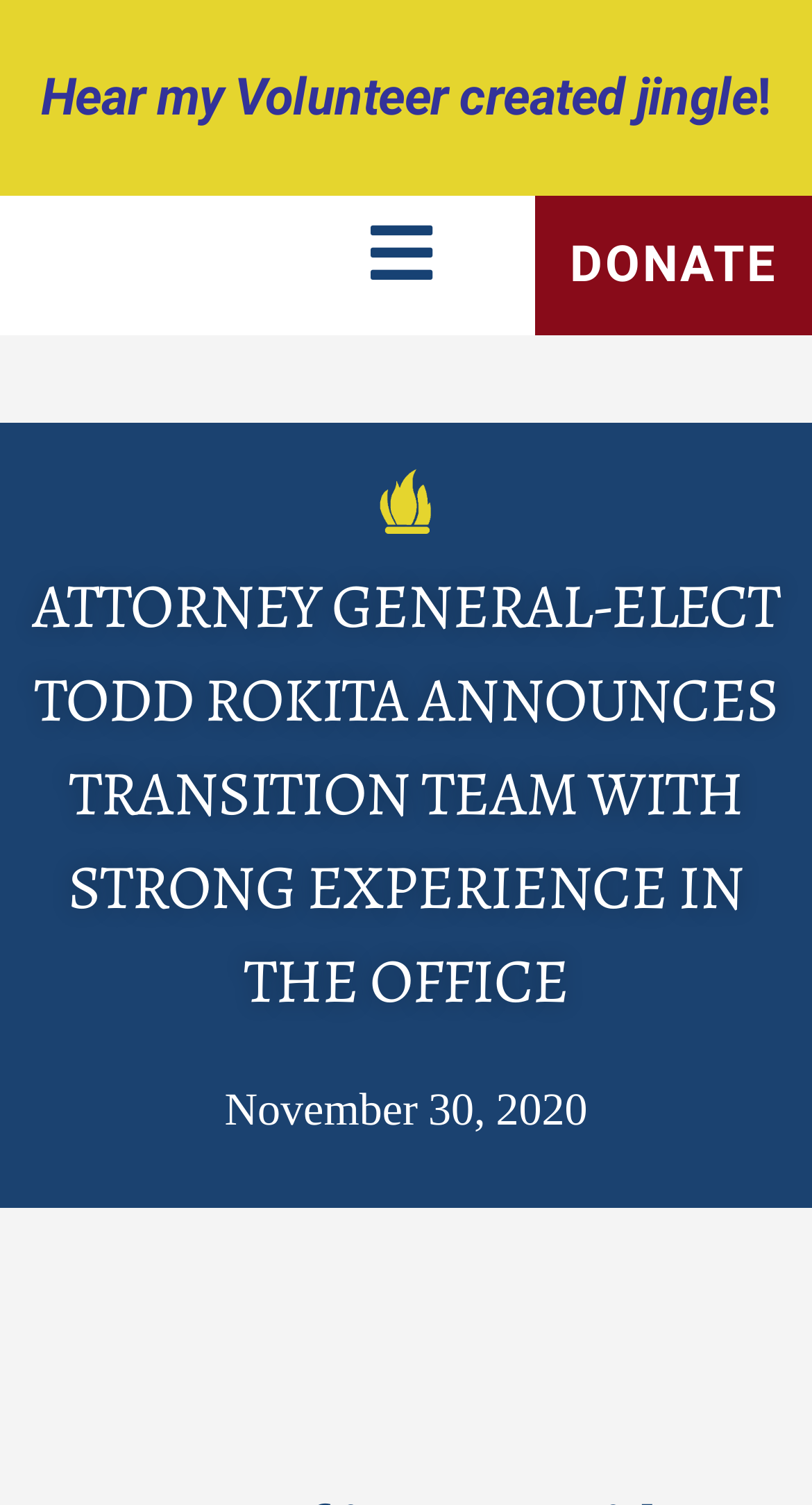What is the role of Todd Rokita mentioned on the webpage?
Based on the image content, provide your answer in one word or a short phrase.

Attorney General